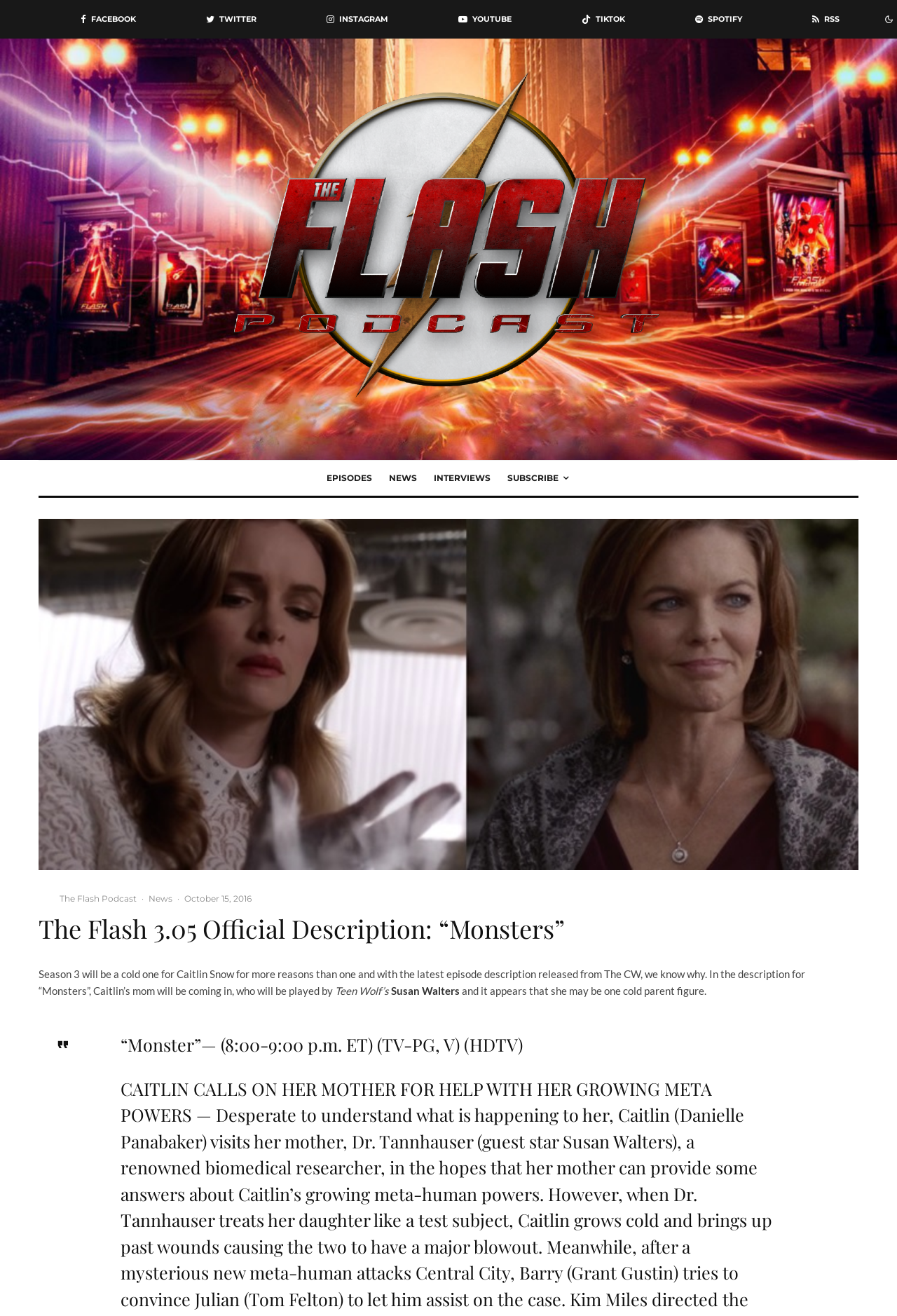Please specify the bounding box coordinates of the area that should be clicked to accomplish the following instruction: "Read the latest news". The coordinates should consist of four float numbers between 0 and 1, i.e., [left, top, right, bottom].

[0.424, 0.35, 0.474, 0.377]